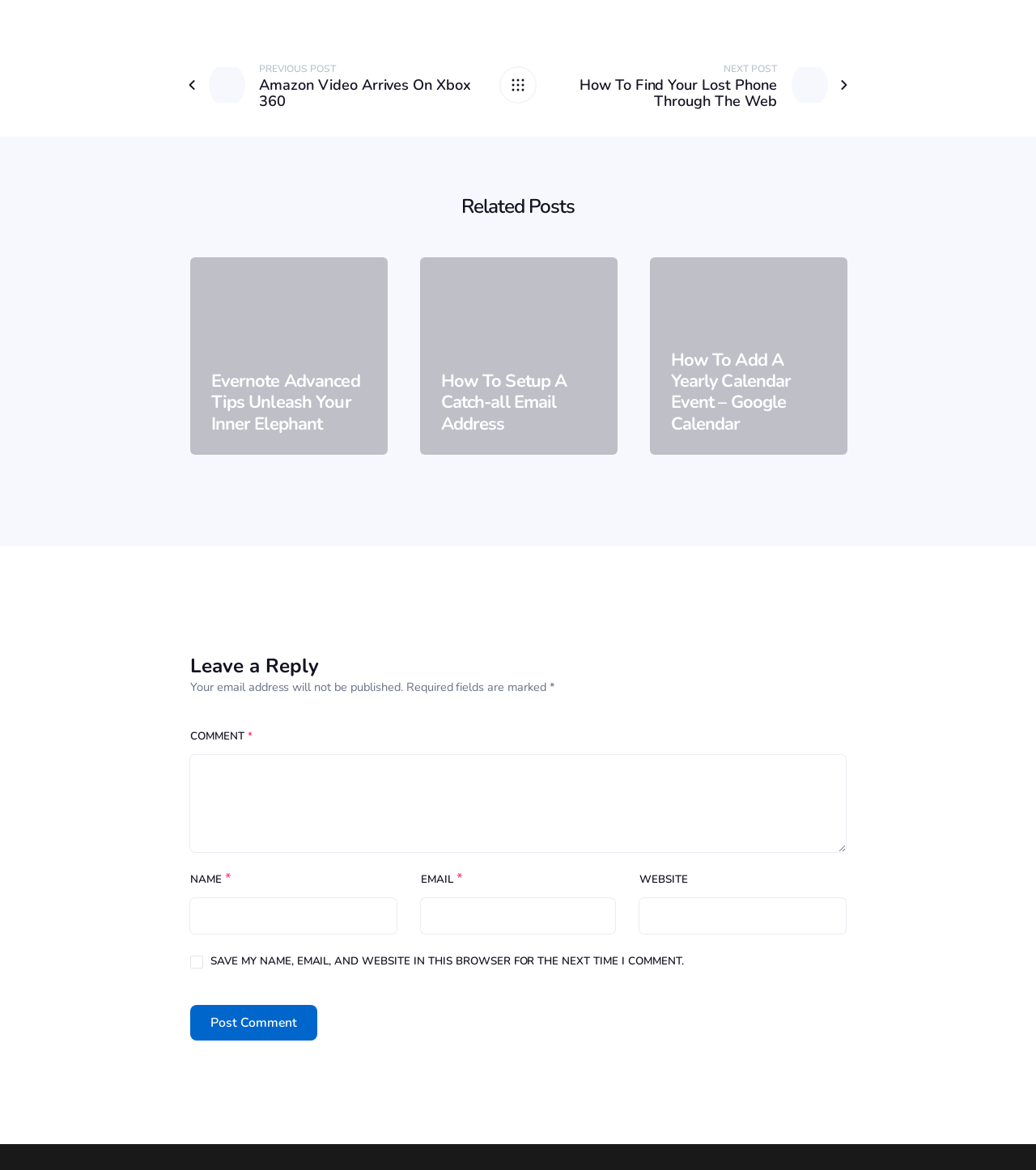Please locate the bounding box coordinates of the element that should be clicked to complete the given instruction: "post a comment".

[0.184, 0.859, 0.306, 0.89]